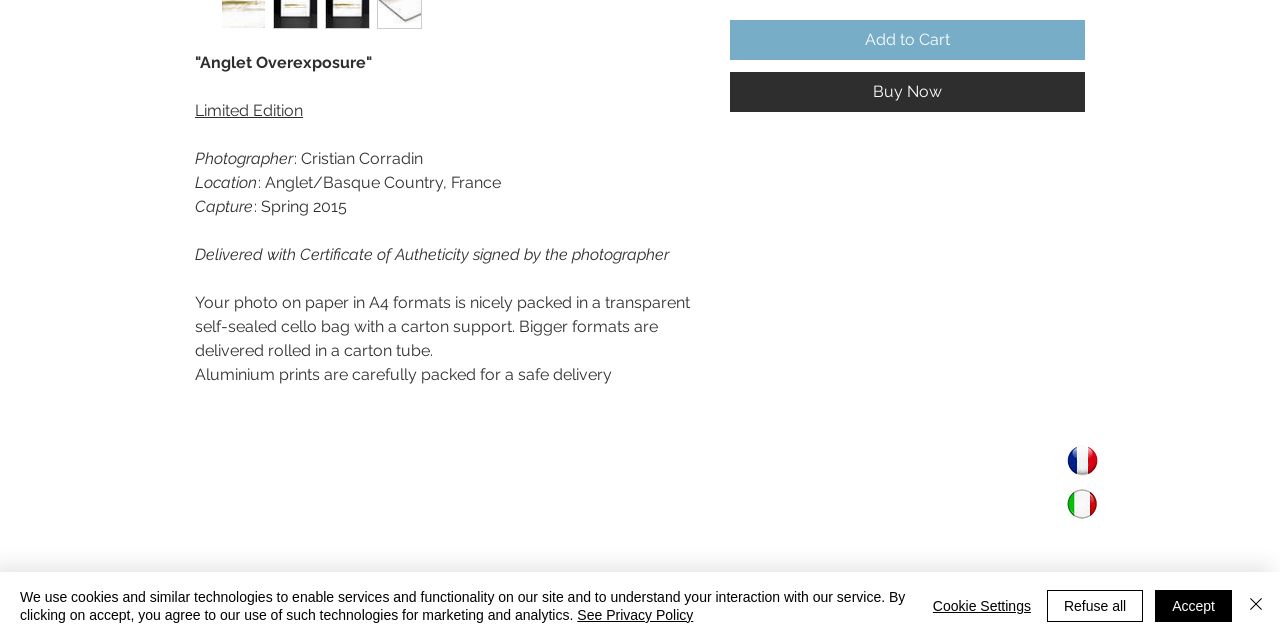For the given element description aria-label="Close", determine the bounding box coordinates of the UI element. The coordinates should follow the format (top-left x, top-left y, bottom-right x, bottom-right y) and be within the range of 0 to 1.

[0.972, 0.918, 0.991, 0.975]